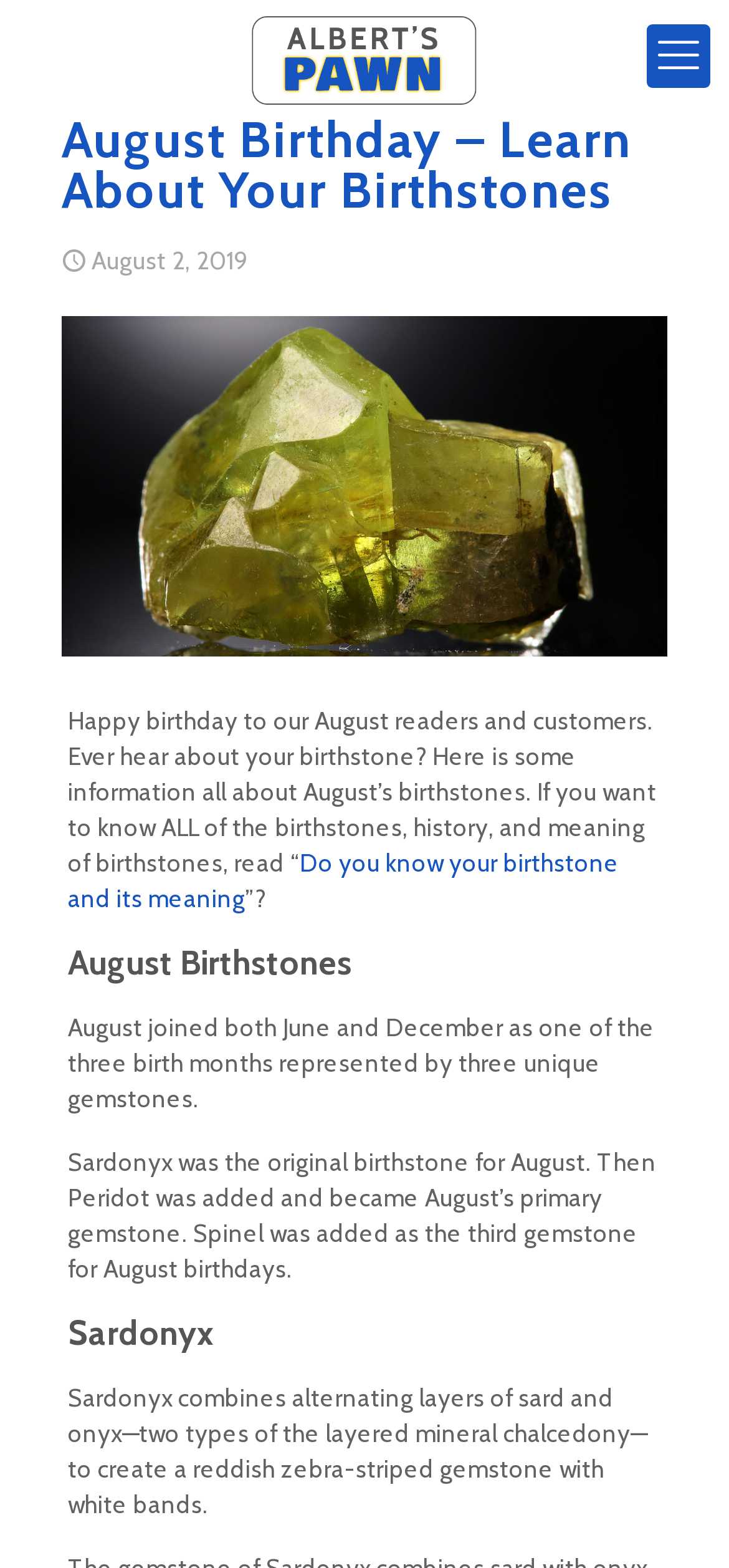Give a one-word or one-phrase response to the question: 
What is the primary gemstone for August birthdays?

Peridot